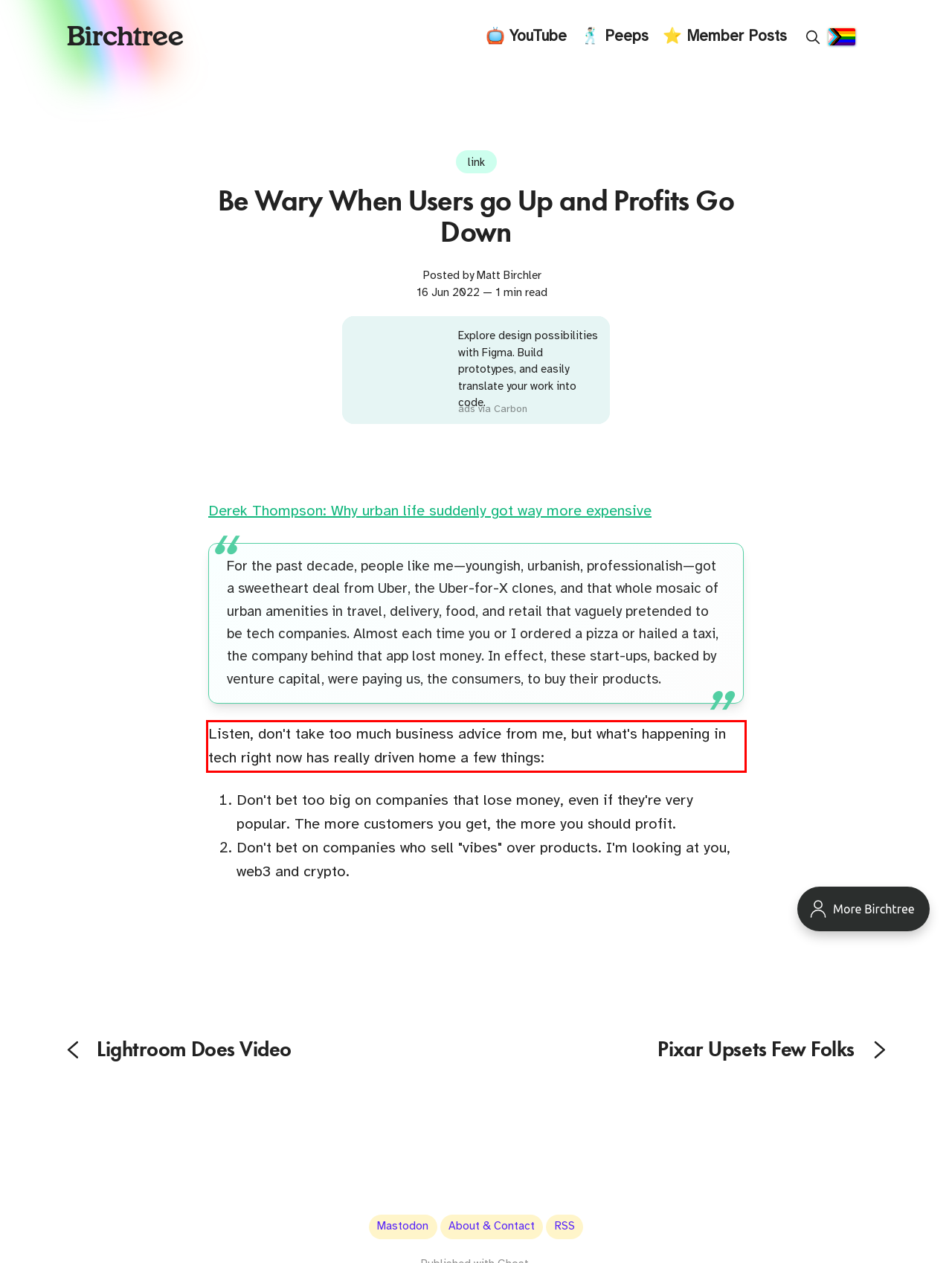Using the webpage screenshot, recognize and capture the text within the red bounding box.

Listen, don't take too much business advice from me, but what's happening in tech right now has really driven home a few things: